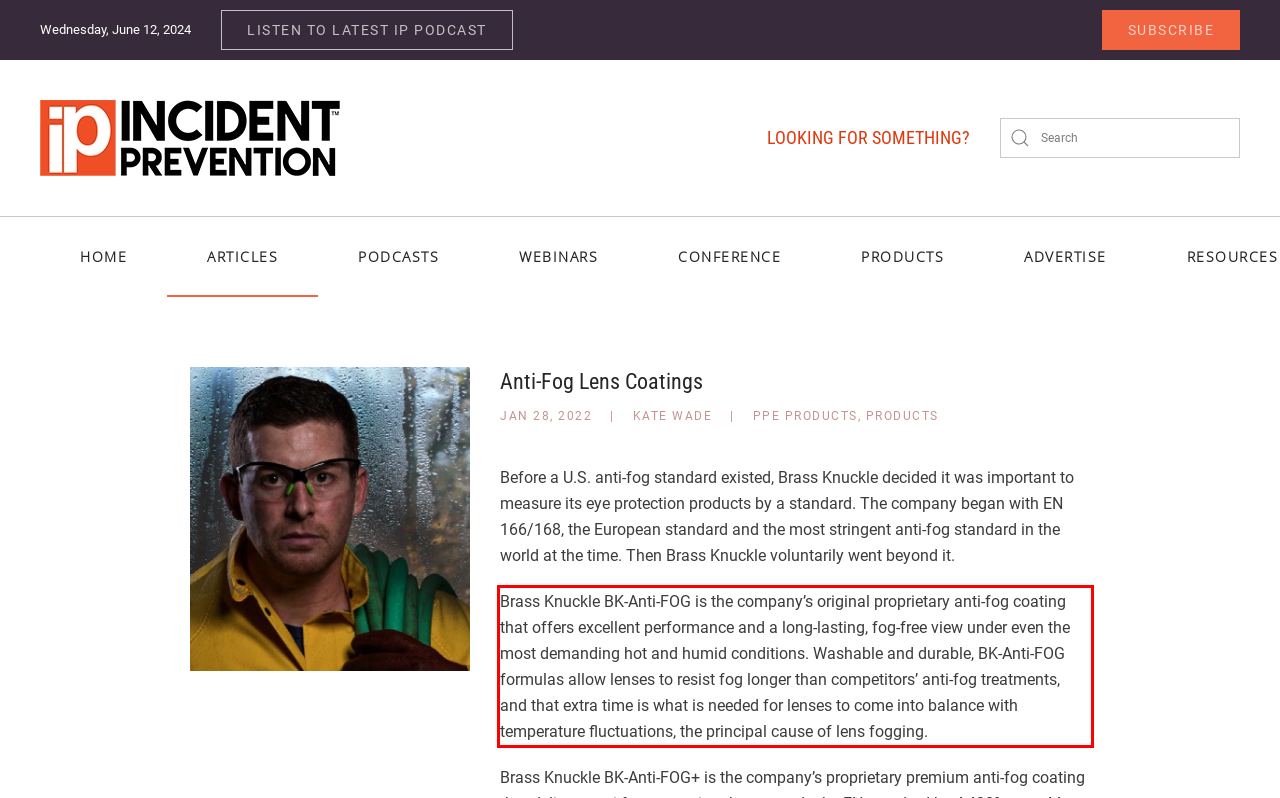Using the provided screenshot of a webpage, recognize and generate the text found within the red rectangle bounding box.

Brass Knuckle BK-Anti-FOG is the company’s original proprietary anti-fog coating that offers excellent performance and a long-lasting, fog-free view under even the most demanding hot and humid conditions. Washable and durable, BK-Anti-FOG formulas allow lenses to resist fog longer than competitors’ anti-fog treatments, and that extra time is what is needed for lenses to come into balance with temperature fluctuations, the principal cause of lens fogging.